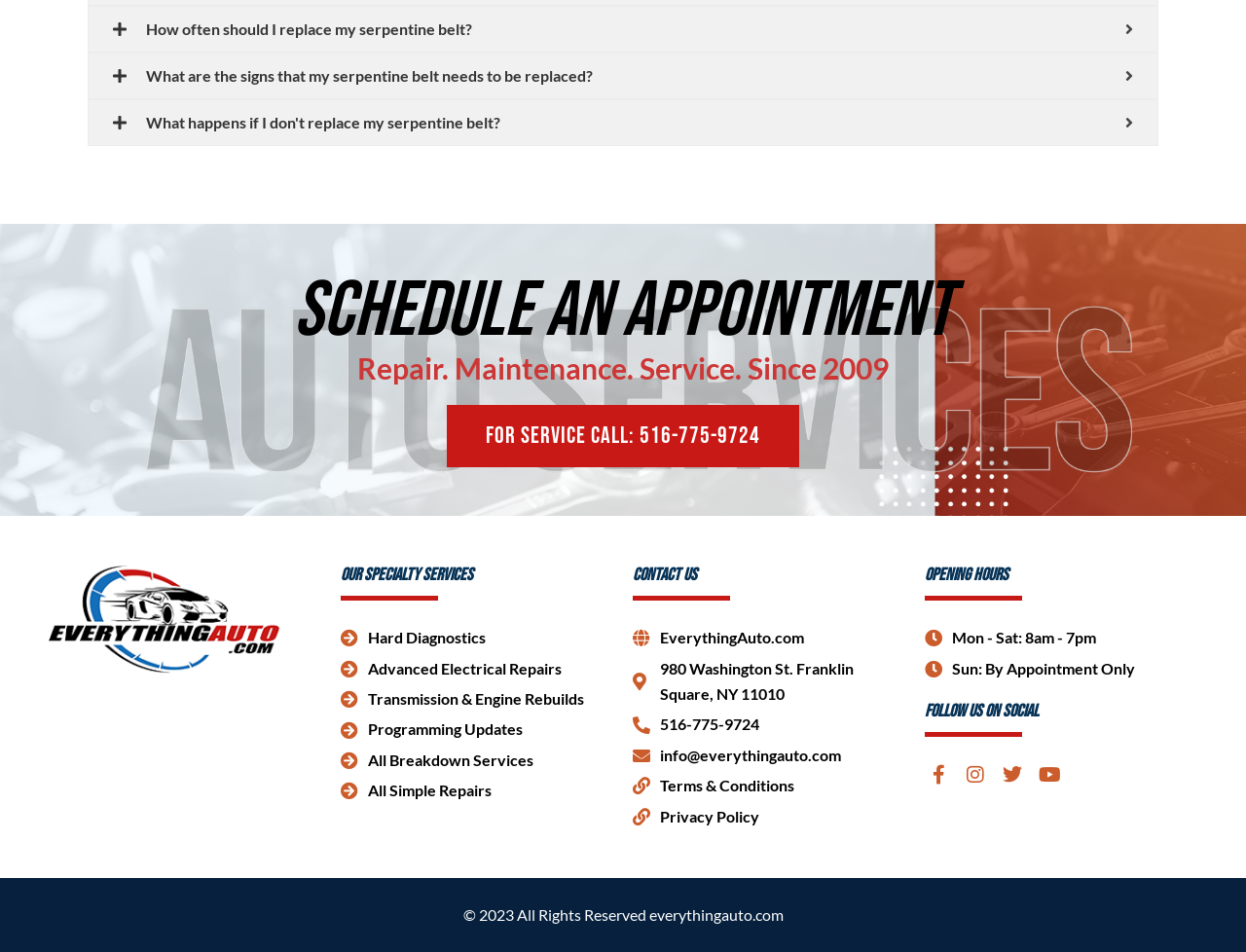What is the phone number for service calls?
Carefully examine the image and provide a detailed answer to the question.

I found the phone number by looking at the link element with the text 'FOR SERVICE CALL: 516-775-9724' which is located at the top of the page.